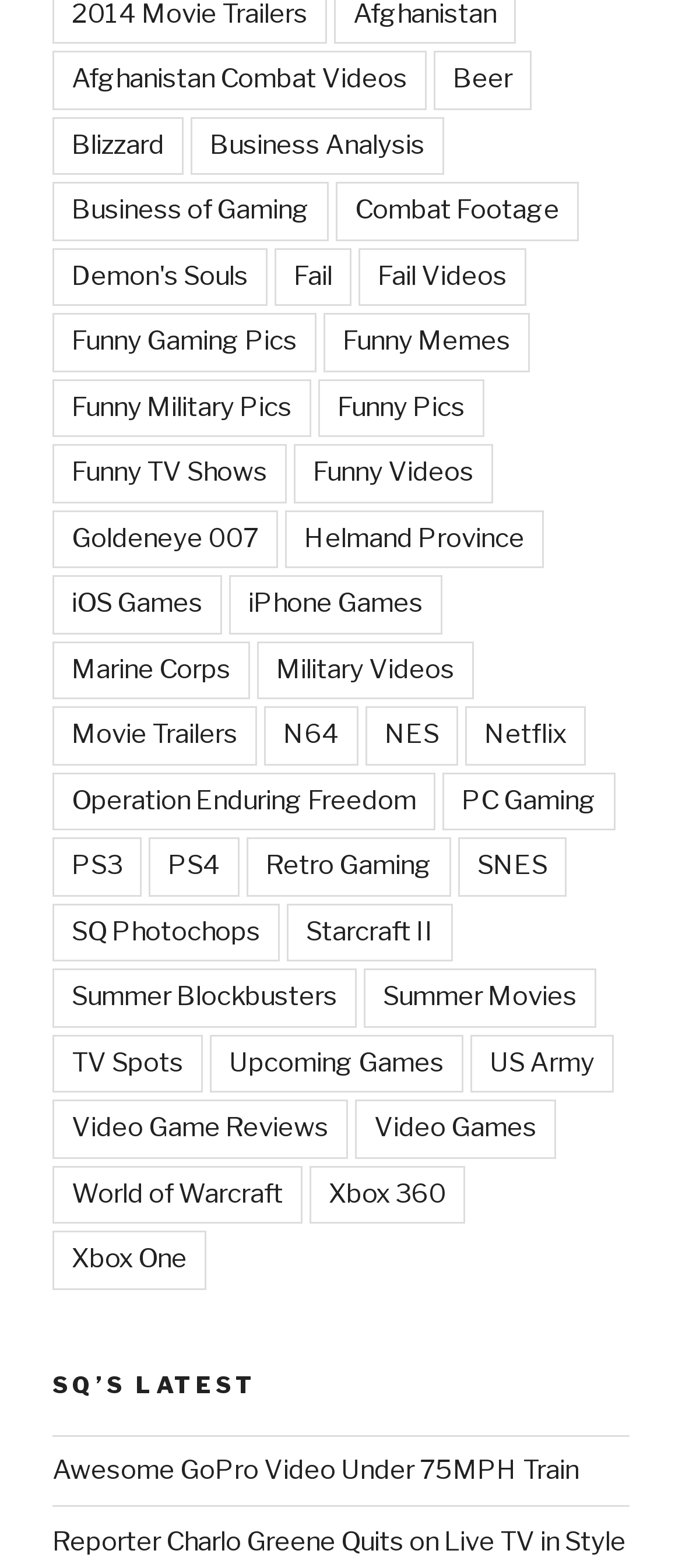Can you specify the bounding box coordinates for the region that should be clicked to fulfill this instruction: "Watch Awesome GoPro Video Under 75MPH Train".

[0.077, 0.928, 0.849, 0.948]